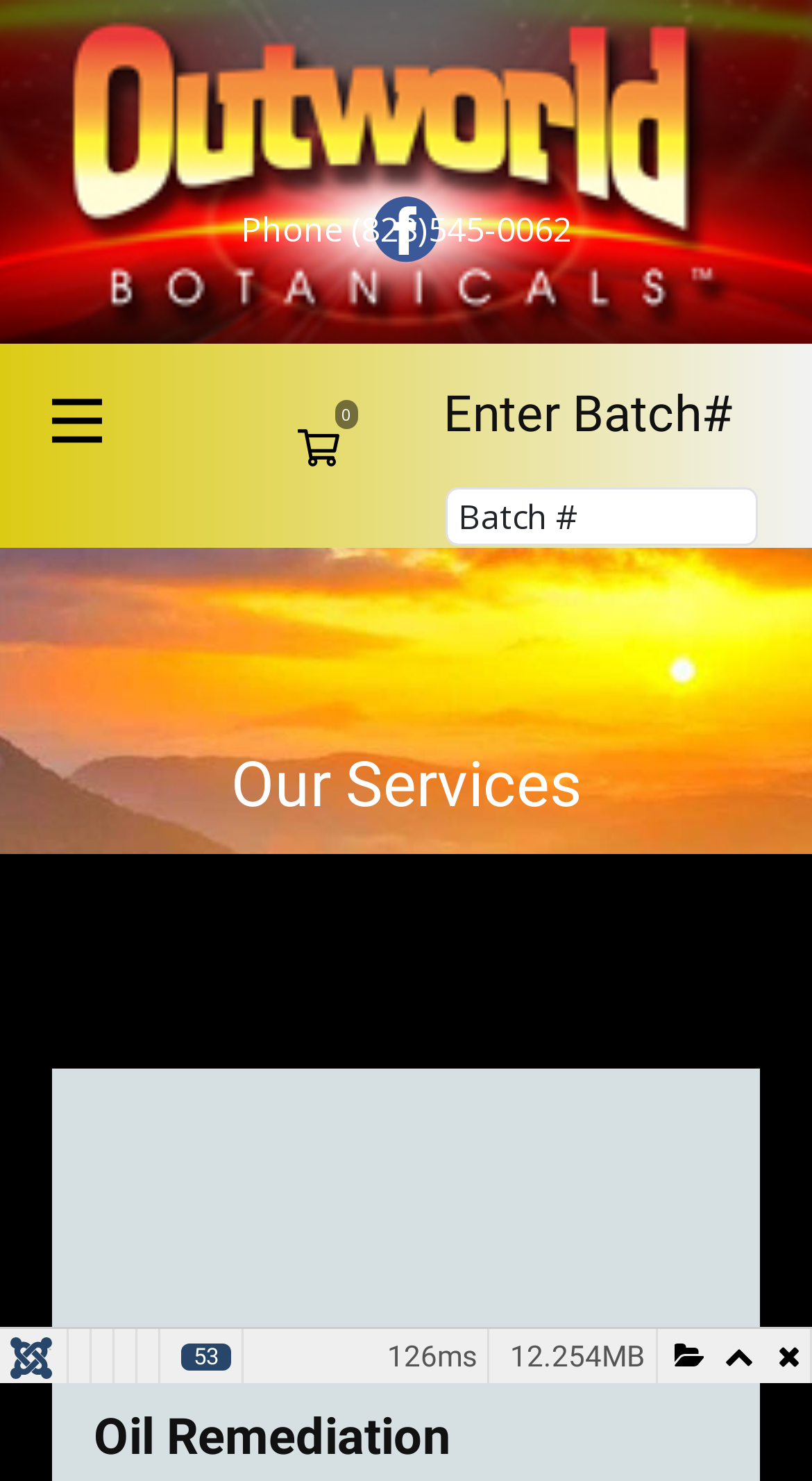Answer the question below in one word or phrase:
How many social media links are there?

1